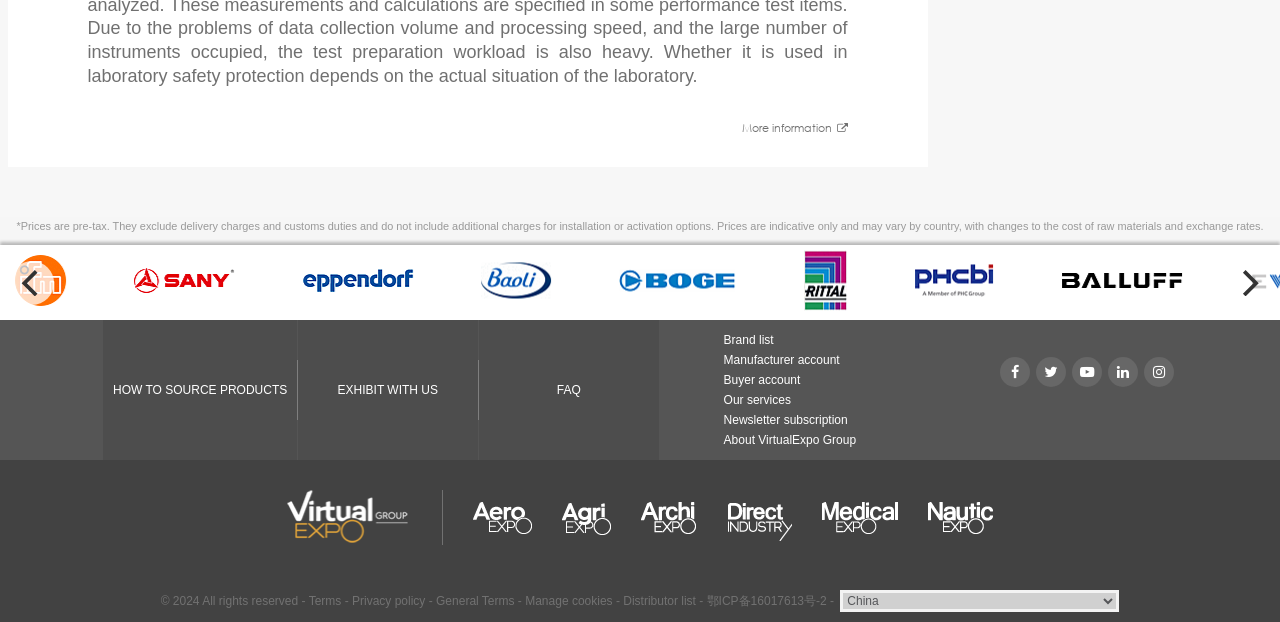Find the bounding box coordinates of the element's region that should be clicked in order to follow the given instruction: "View Archives". The coordinates should consist of four float numbers between 0 and 1, i.e., [left, top, right, bottom].

None